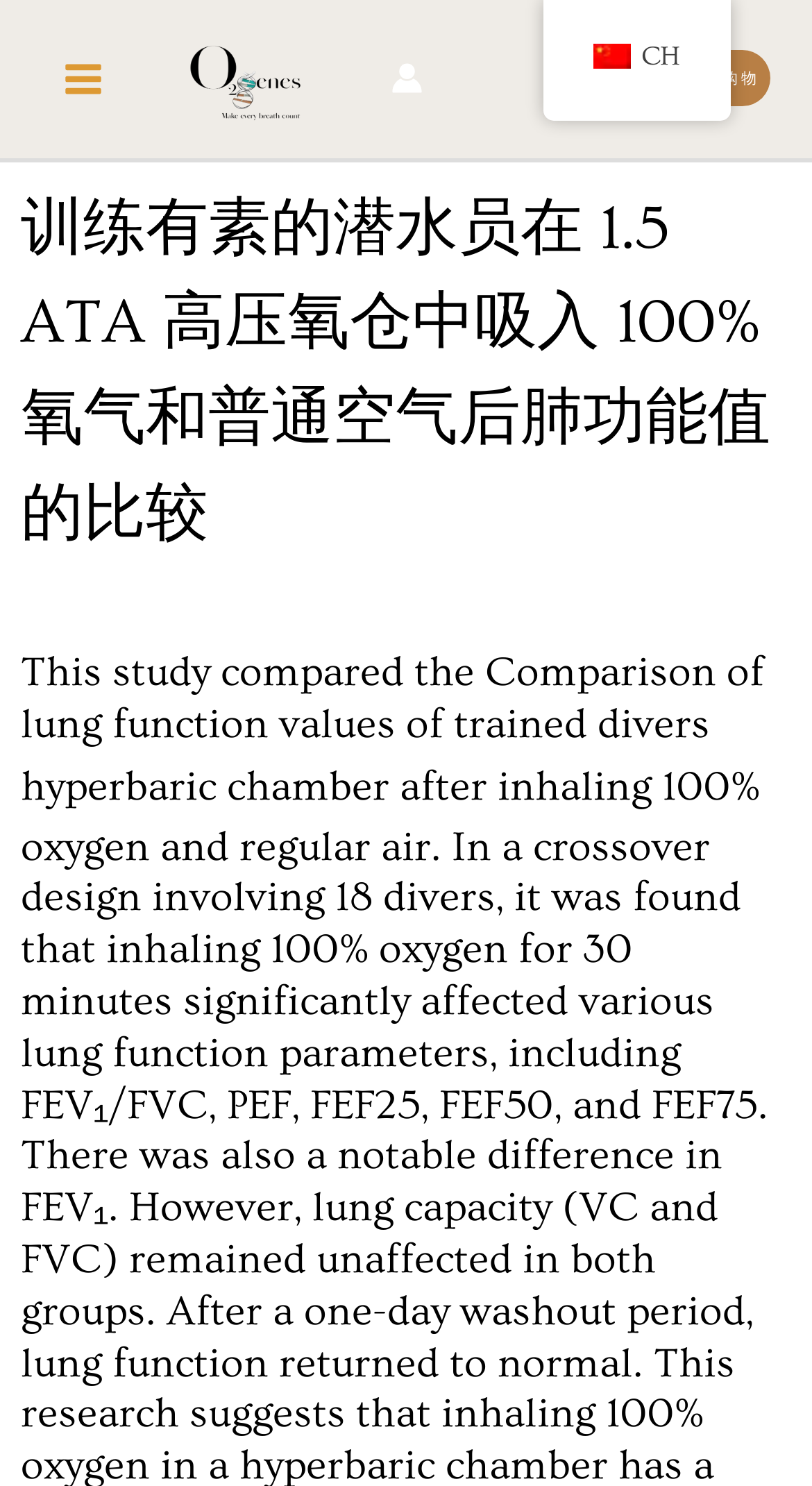What is the topic of the study?
Using the visual information, respond with a single word or phrase.

Lung function values